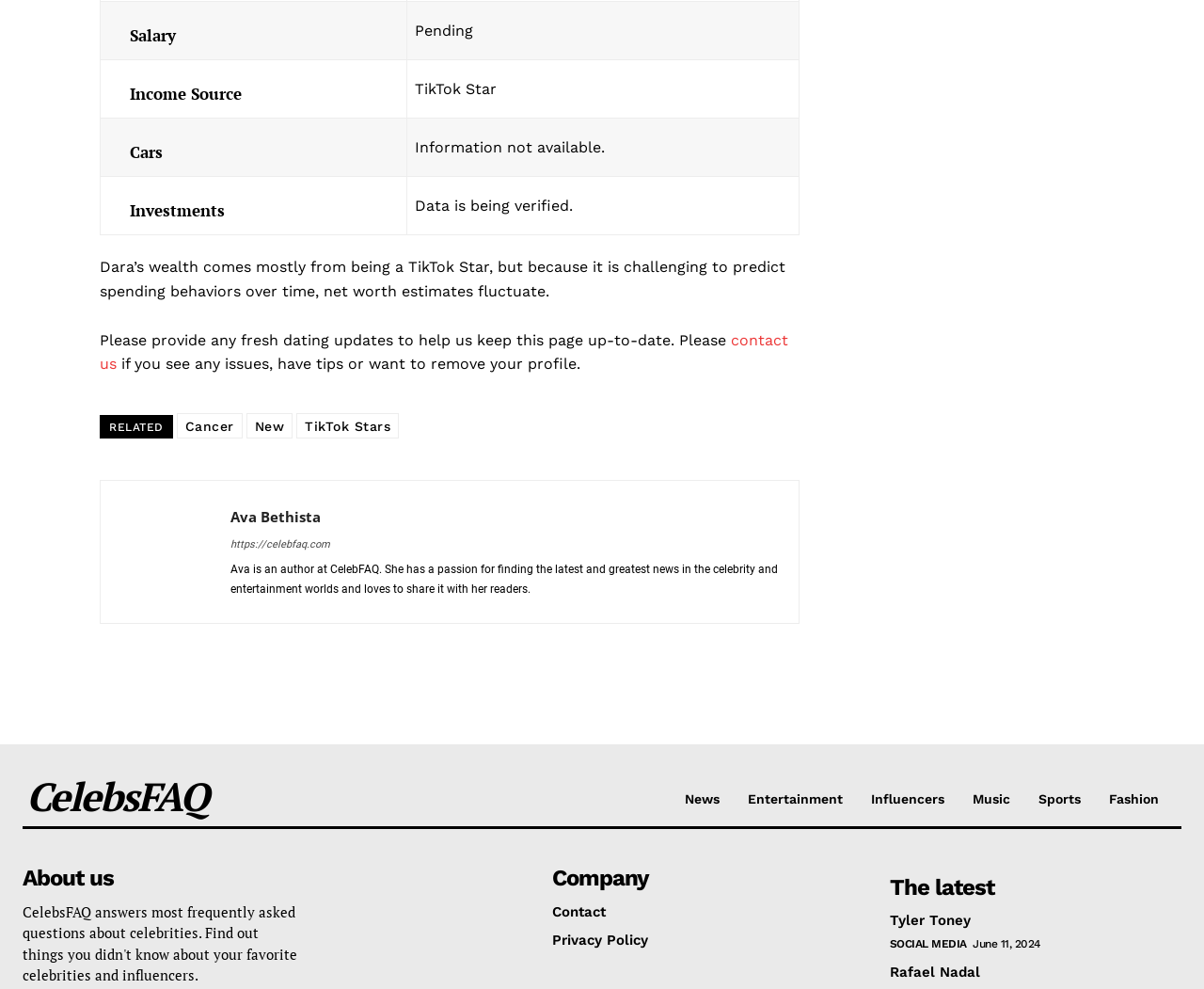Please identify the bounding box coordinates of the region to click in order to complete the given instruction: "View the 'TikTok Stars' page". The coordinates should be four float numbers between 0 and 1, i.e., [left, top, right, bottom].

[0.246, 0.417, 0.331, 0.443]